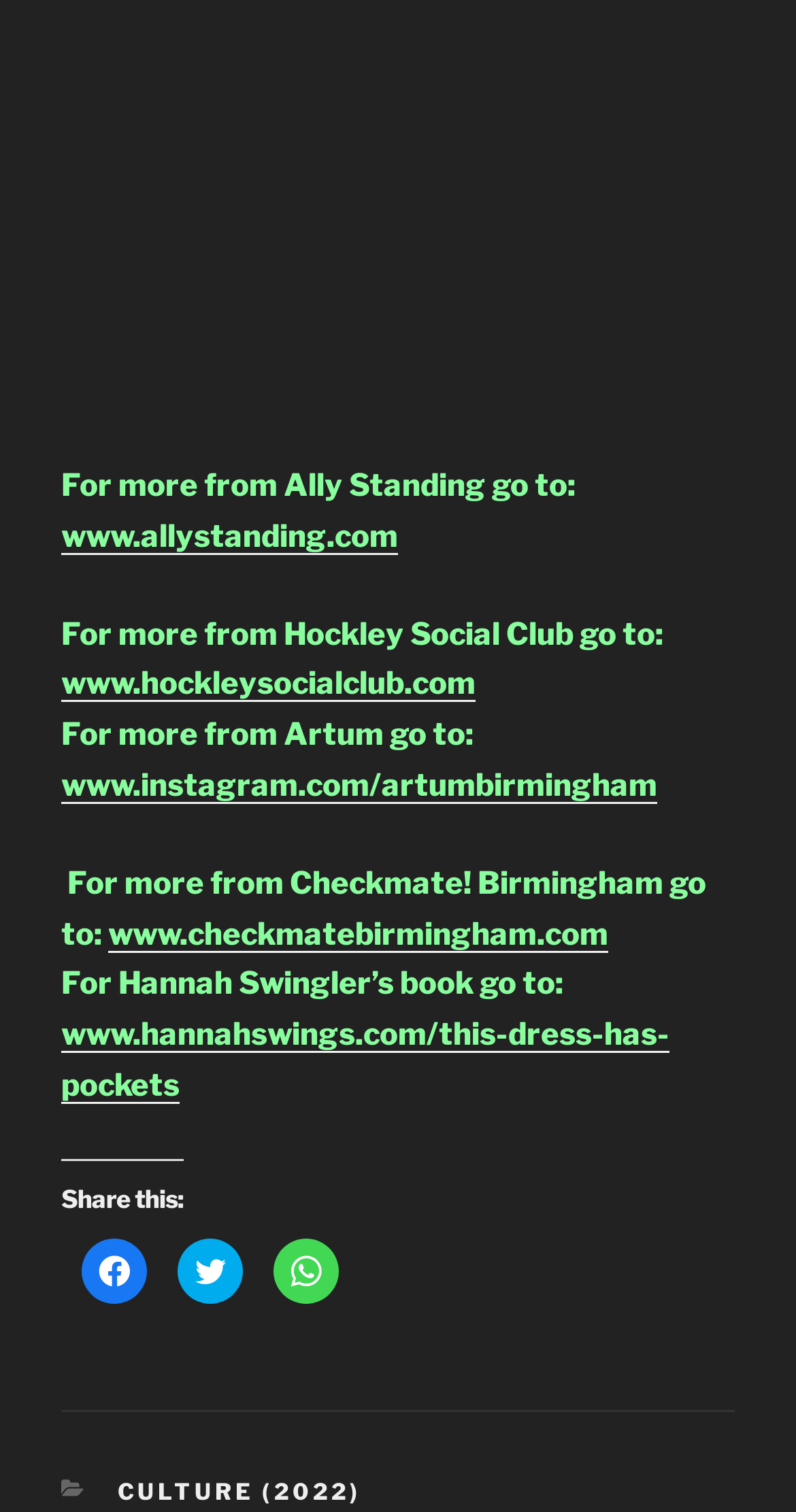Please provide the bounding box coordinates in the format (top-left x, top-left y, bottom-right x, bottom-right y). Remember, all values are floating point numbers between 0 and 1. What is the bounding box coordinate of the region described as: www.allystanding.com

[0.077, 0.343, 0.5, 0.367]